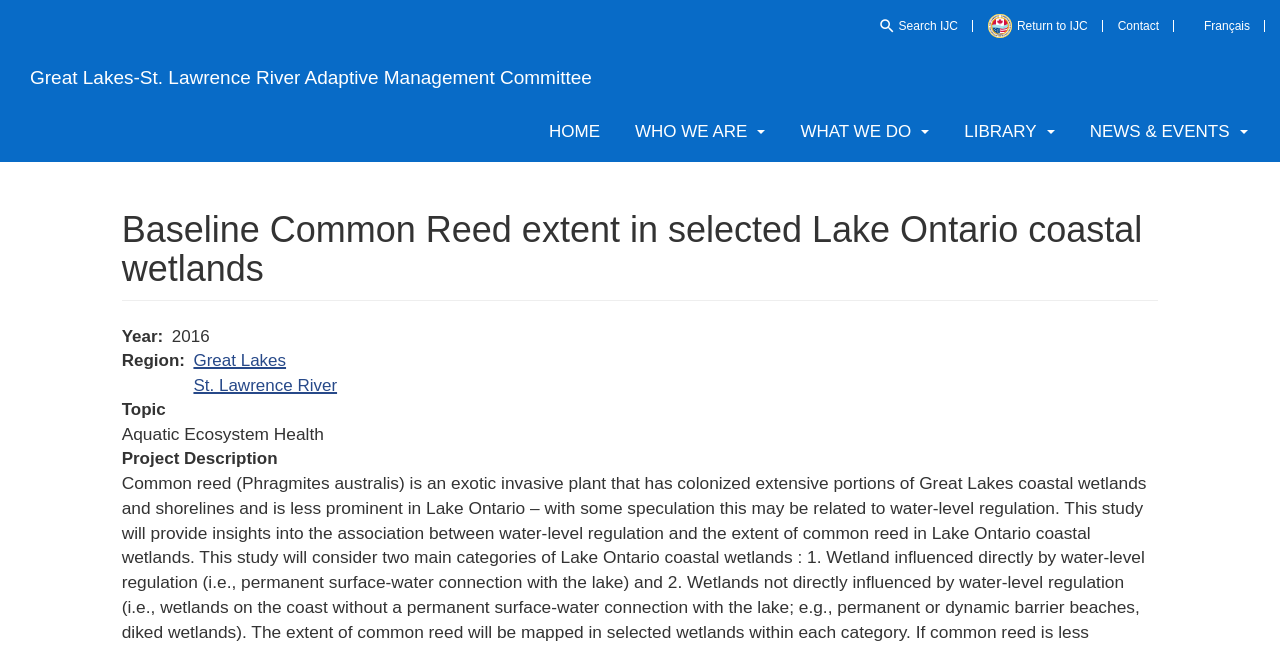Describe all visible elements and their arrangement on the webpage.

The webpage is about the "Baseline Common Reed extent in selected Lake Ontario coastal wetlands" and appears to be a report or study on the topic. At the top left corner, there is a "Skip to main content" link, followed by a navigation menu with a "Search" textbox and a "Search" button. To the right of the search bar, there are links to "Return to IJC", "Contact", and "Français".

Below the navigation menu, there is a main navigation section with links to "Great Lakes-St. Lawrence River Adaptive Management Committee", "HOME", "WHO WE ARE", "WHAT WE DO", "LIBRARY", and "NEWS & EVENTS". These links are arranged horizontally across the page.

The main content of the page is divided into sections, with a heading "Baseline Common Reed extent in selected Lake Ontario coastal wetlands" at the top. Below the heading, there are several sections with labels "Year", "Region", "Topic", and "Project Description". The "Year" section displays the year "2016", while the "Region" section has links to "Great Lakes" and "St. Lawrence River". The "Topic" section is labeled as "Aquatic Ecosystem Health". The "Project Description" section is likely to contain a detailed description of the project, but the exact content is not specified.

Overall, the webpage appears to be a report or study on the common reed in Lake Ontario coastal wetlands, with a focus on providing information on the project's scope, region, and topic.